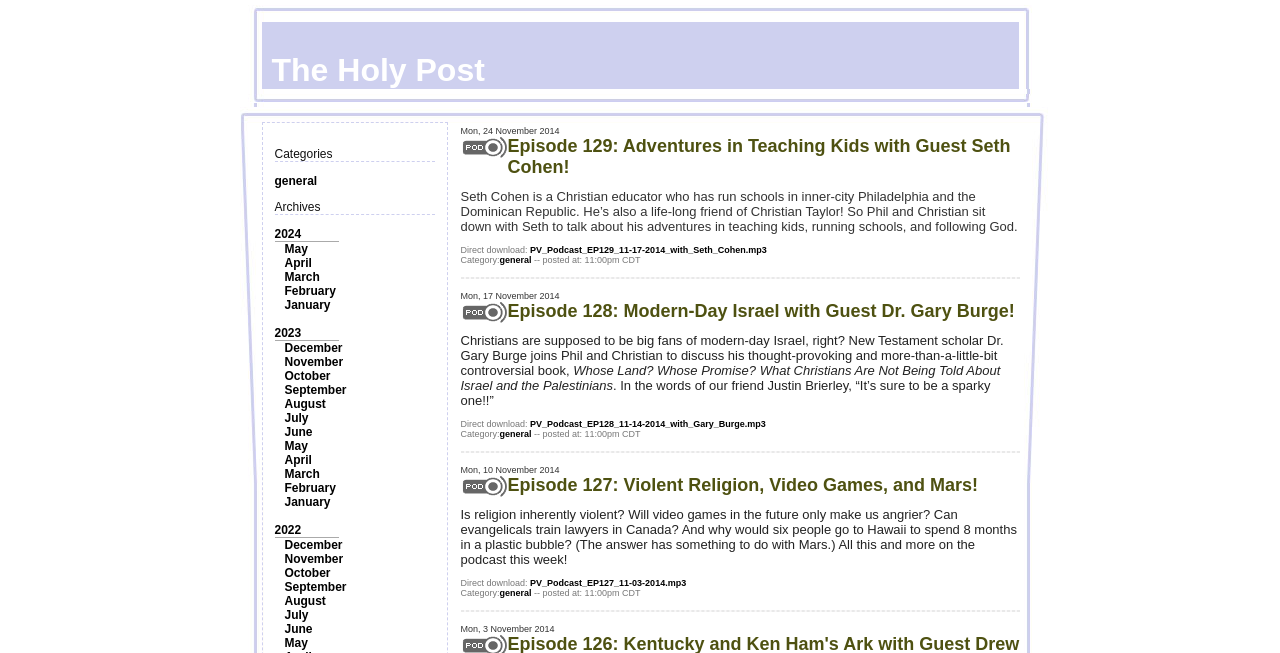What is the format of the episode download links?
Provide a detailed answer to the question, using the image to inform your response.

The format of the episode download links can be determined by looking at the link elements with the text 'PV_Podcast_EP...'. The links all end with '.mp3', indicating that the format is mp3.